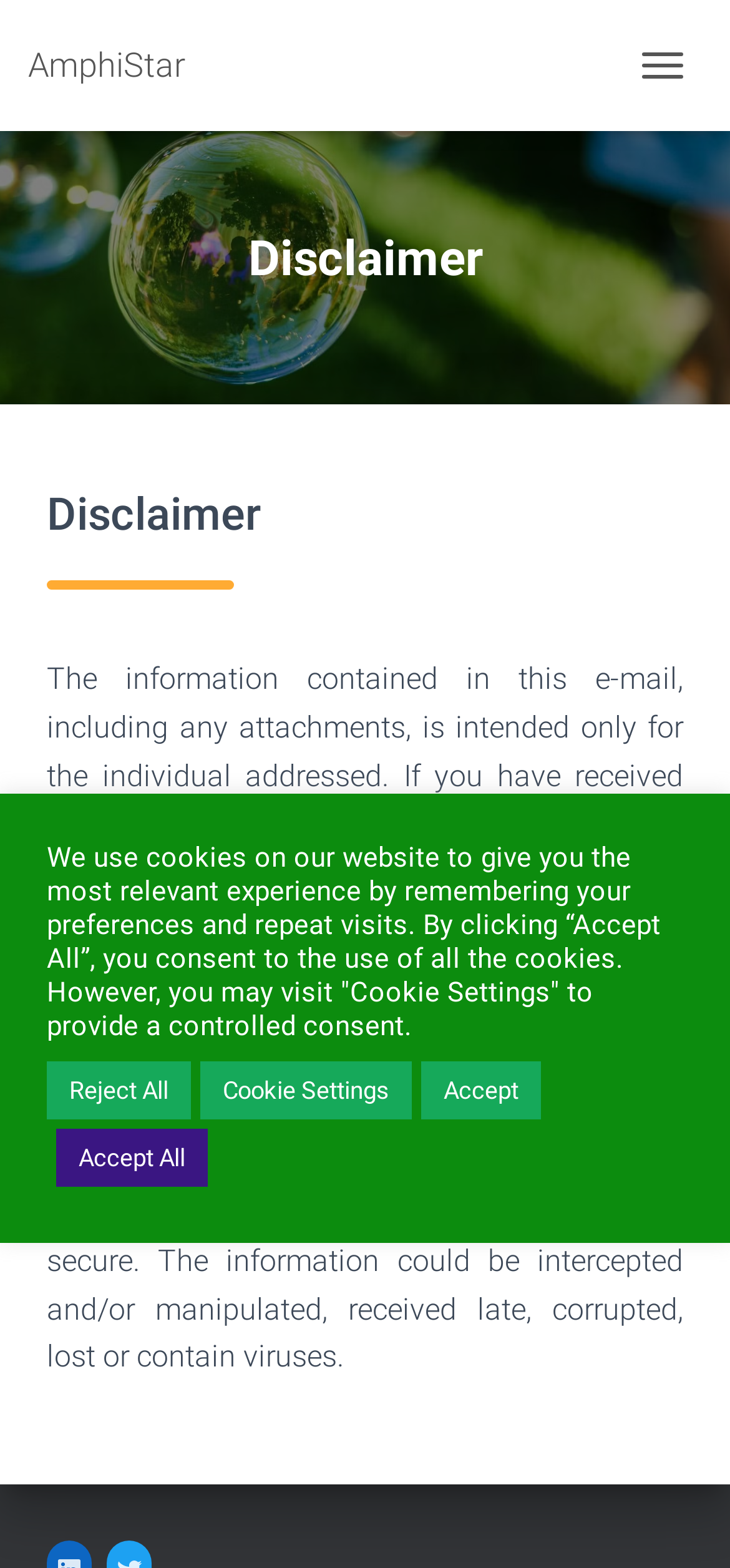Give a one-word or short phrase answer to the question: 
What is the purpose of this webpage?

Disclaimer